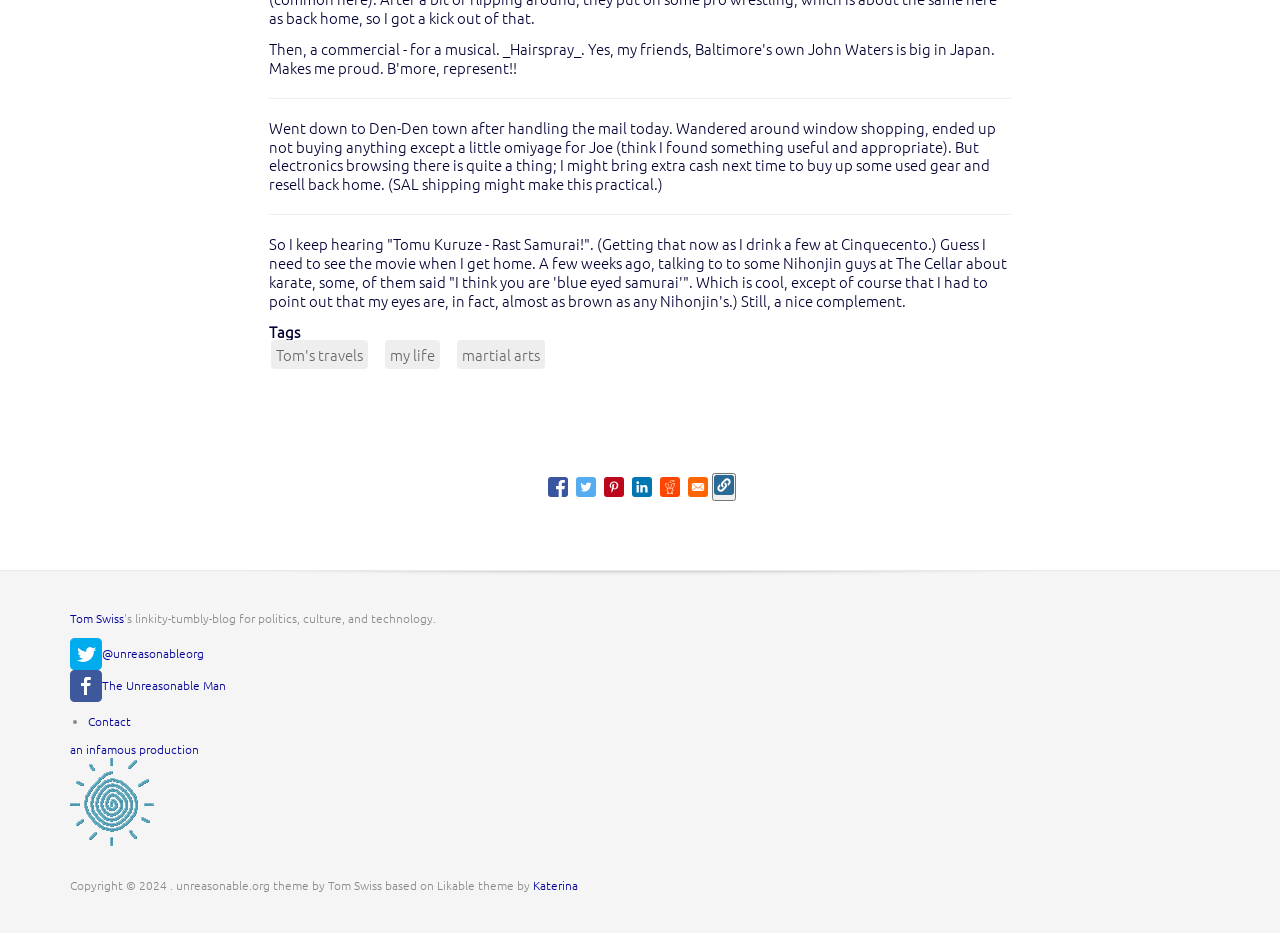Please give the bounding box coordinates of the area that should be clicked to fulfill the following instruction: "Share to Facebook". The coordinates should be in the format of four float numbers from 0 to 1, i.e., [left, top, right, bottom].

[0.428, 0.511, 0.444, 0.533]